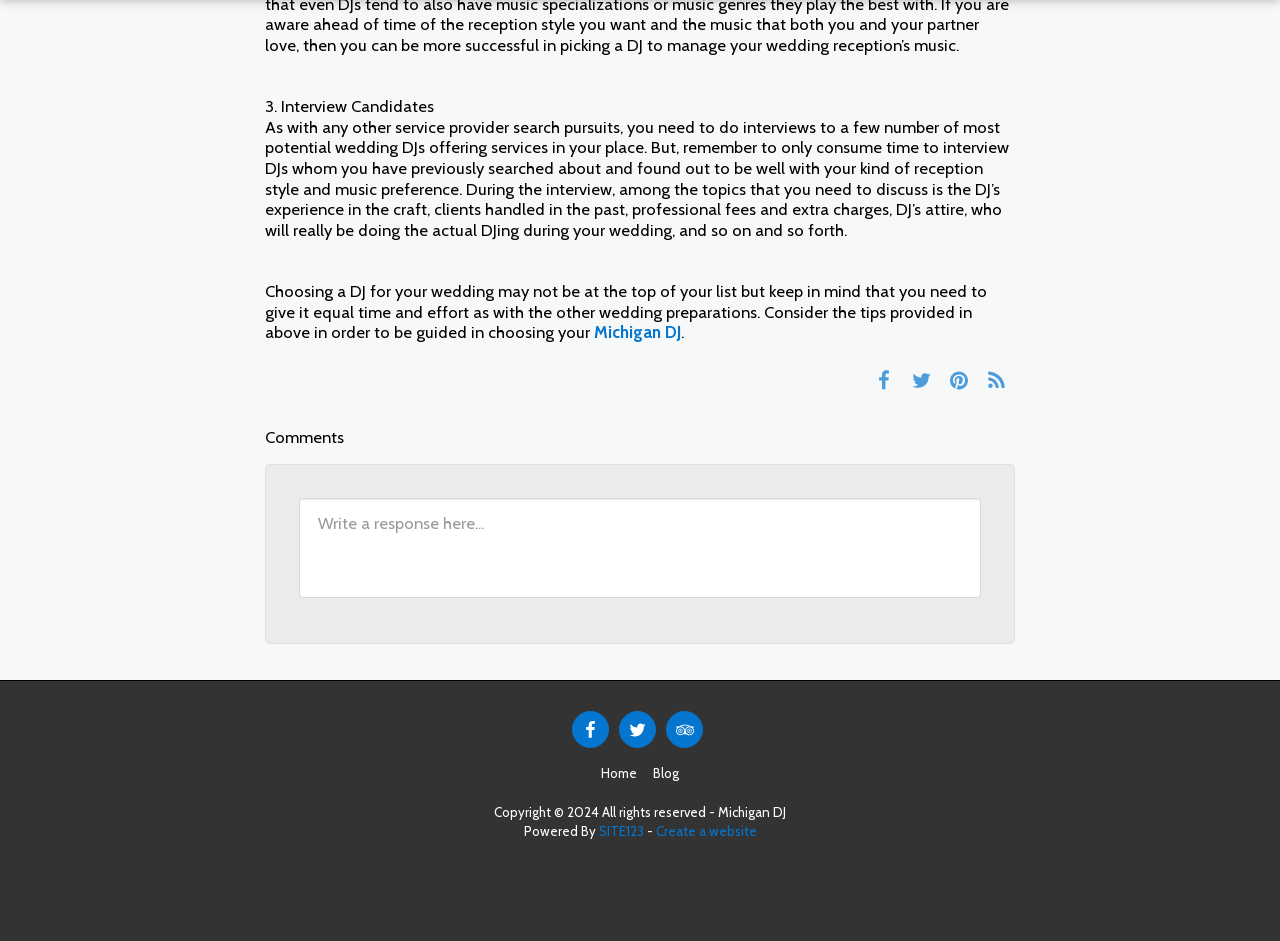Please predict the bounding box coordinates of the element's region where a click is necessary to complete the following instruction: "Click the 'Home' link". The coordinates should be represented by four float numbers between 0 and 1, i.e., [left, top, right, bottom].

[0.47, 0.811, 0.498, 0.832]